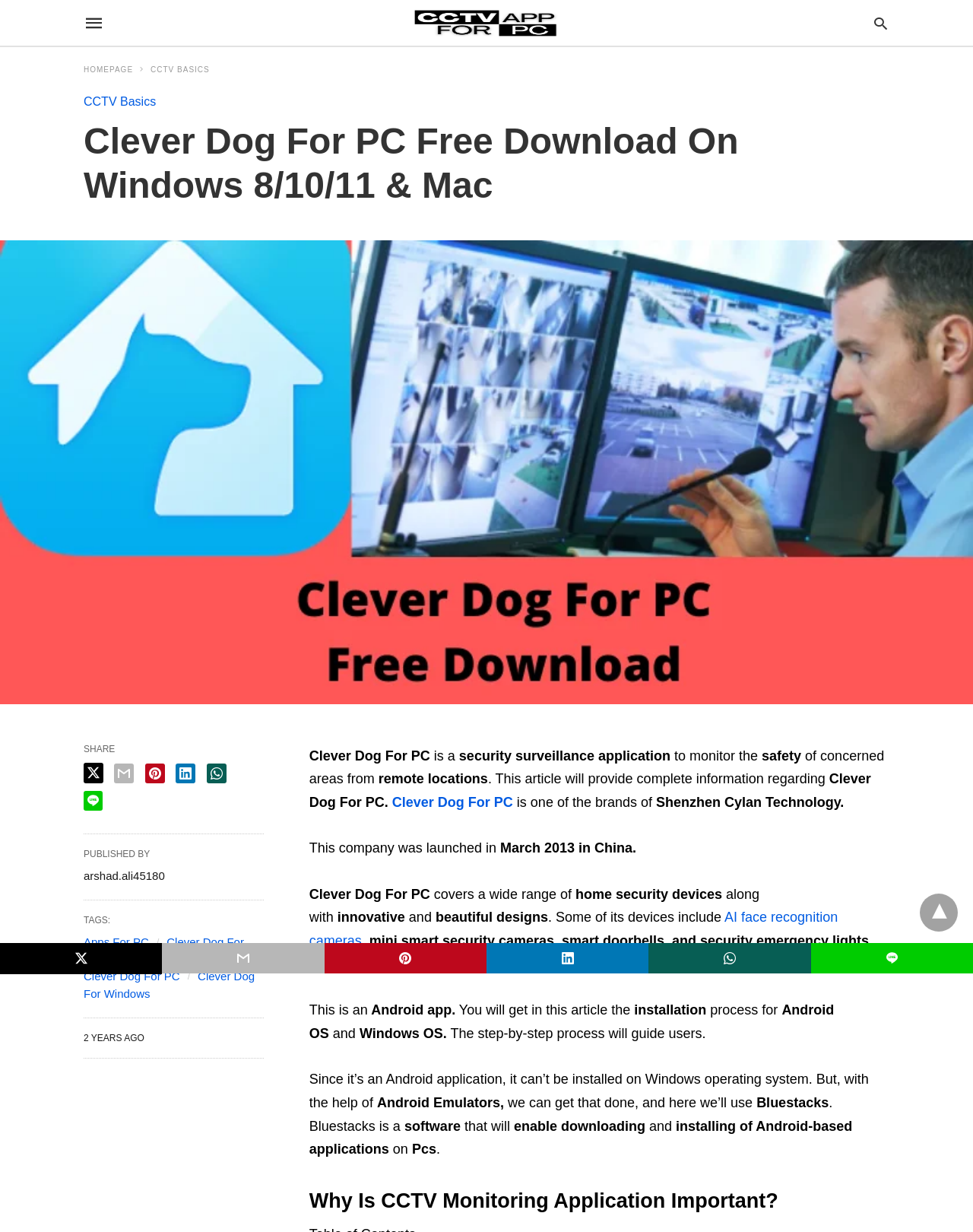What is the name of the Android Emulator used in the installation process?
Using the image, respond with a single word or phrase.

Bluestacks